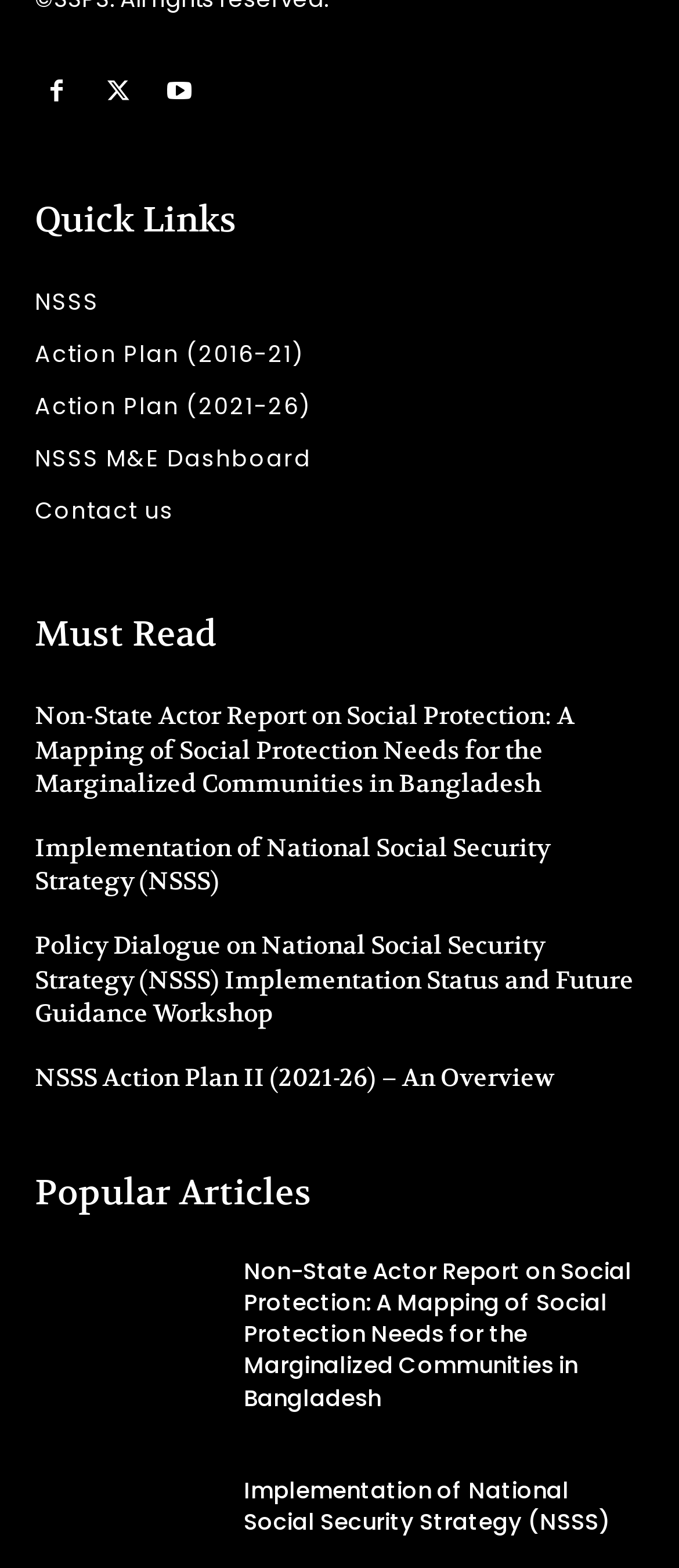Locate the bounding box coordinates of the UI element described by: "Donations". Provide the coordinates as four float numbers between 0 and 1, formatted as [left, top, right, bottom].

None